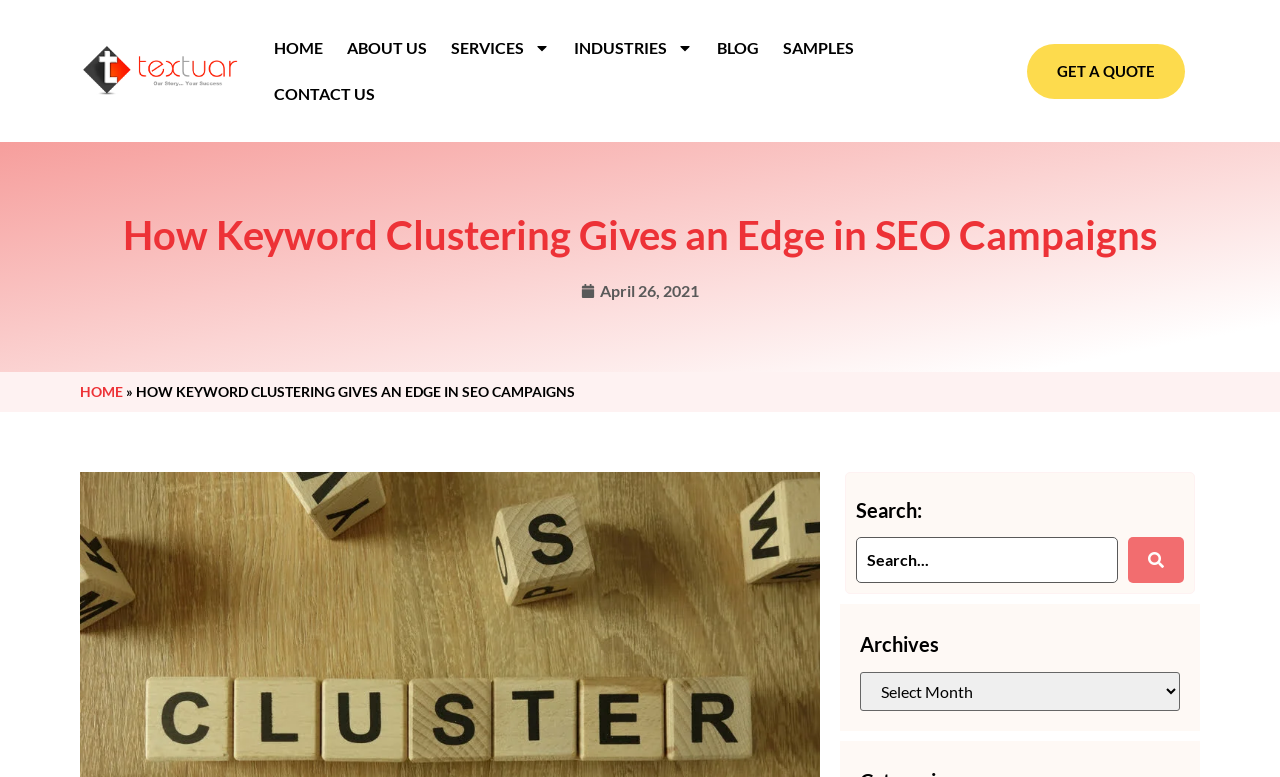Determine the coordinates of the bounding box for the clickable area needed to execute this instruction: "go to home page".

[0.205, 0.032, 0.262, 0.091]